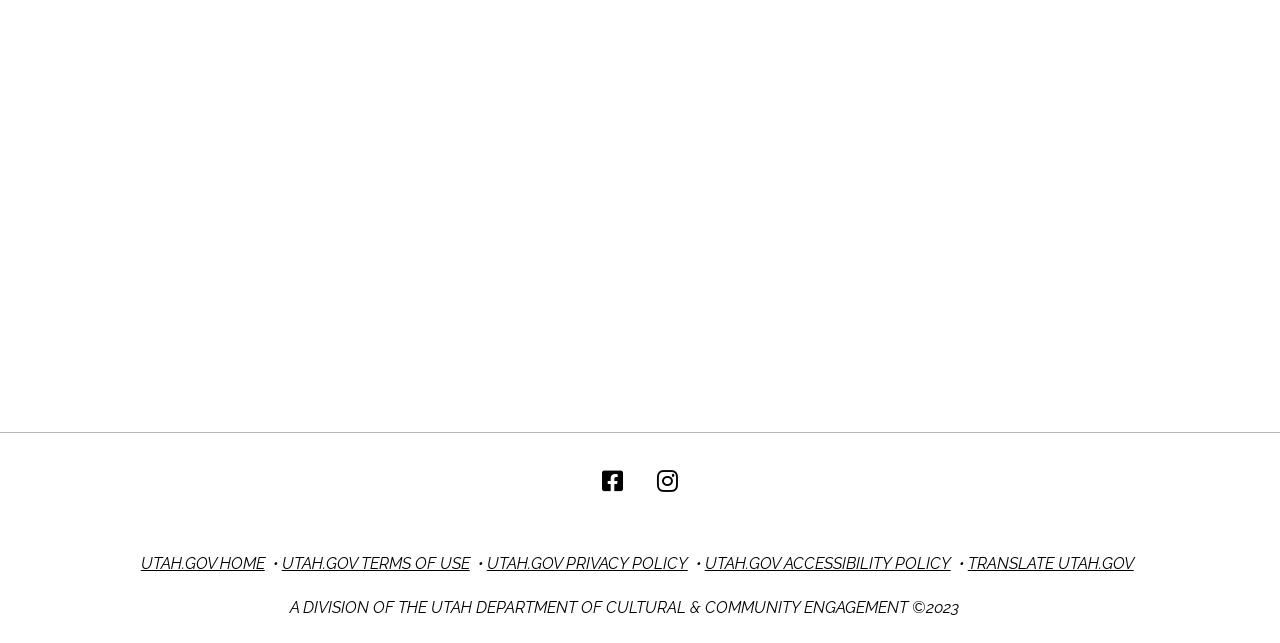Point out the bounding box coordinates of the section to click in order to follow this instruction: "Open UTAH Cultural & Community Engagement in a new window".

[0.345, 0.049, 0.618, 0.16]